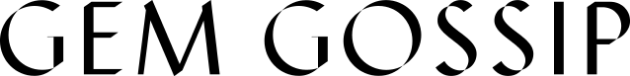Provide a single word or phrase answer to the question: 
What type of typography is used in the logo?

Bold and elegant